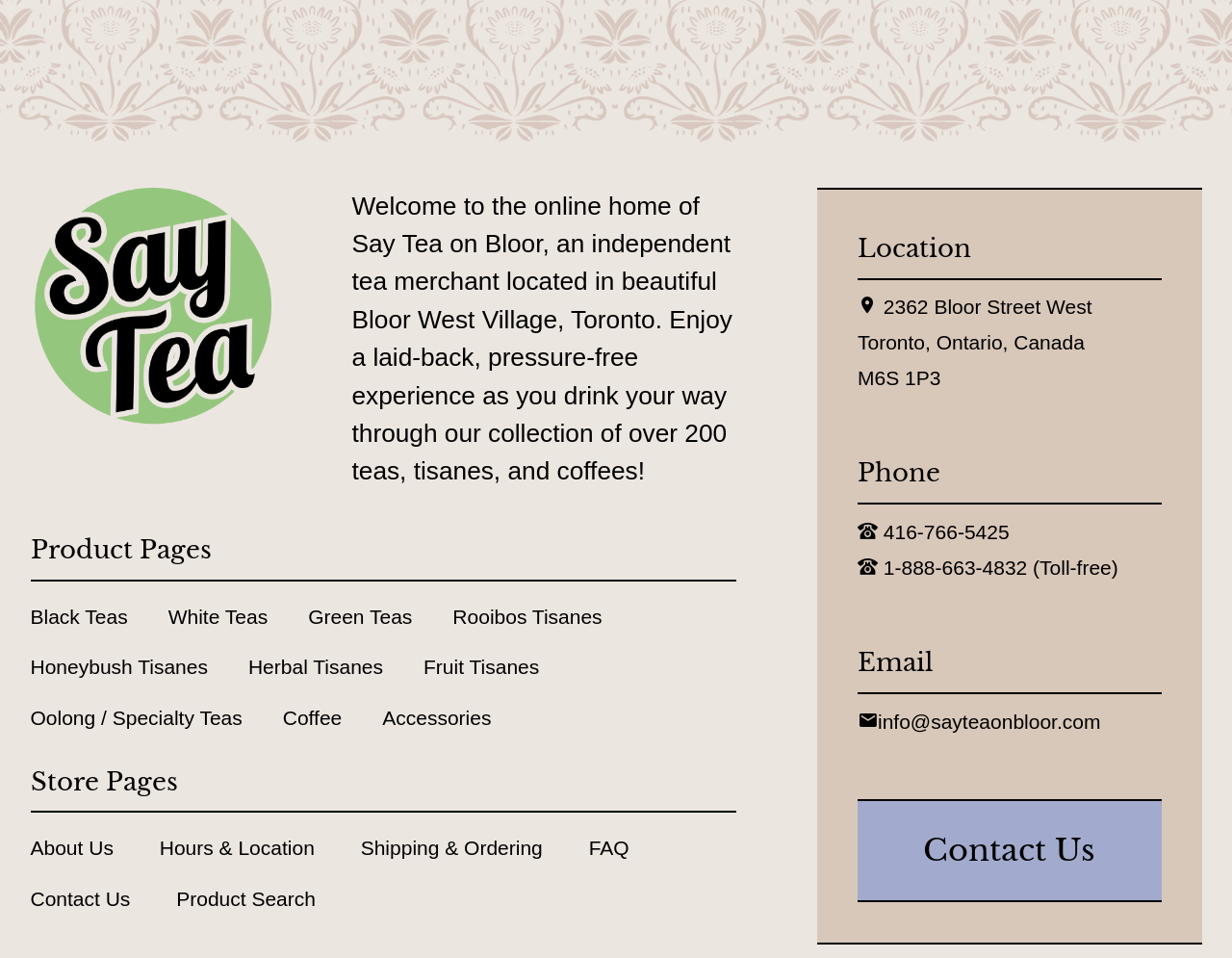Locate the bounding box coordinates of the area to click to fulfill this instruction: "Browse Black Teas". The bounding box should be presented as four float numbers between 0 and 1, in the order [left, top, right, bottom].

[0.025, 0.632, 0.104, 0.655]